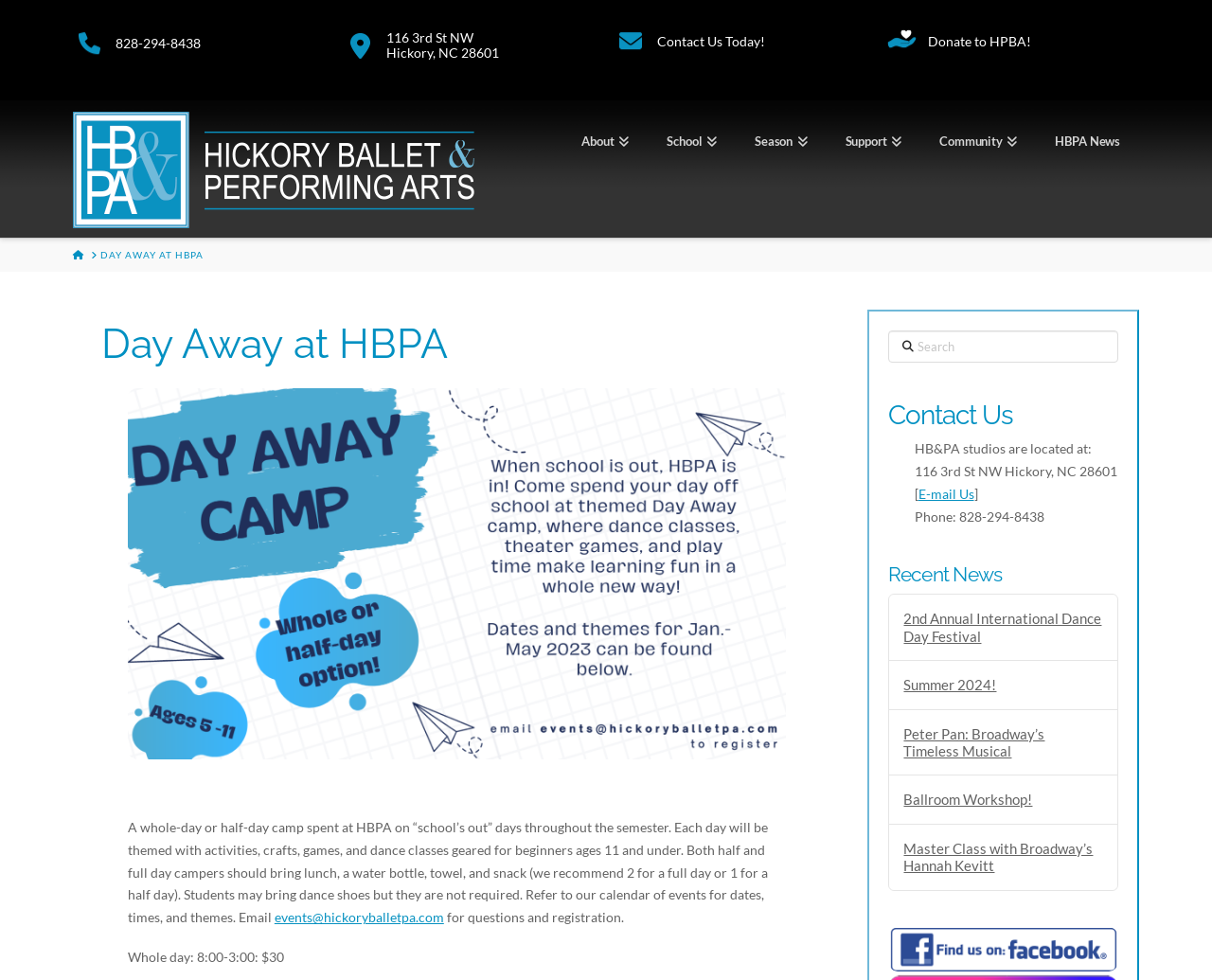Create an elaborate caption that covers all aspects of the webpage.

The webpage is about Hickory Ballet and Performing Arts (HBPA), with a focus on their "Day Away at HBPA" program. At the top left, there is a logo of HBPA, which is also a link to the organization's main page. Below the logo, there are several links to important pages, including "About", "School", "Season", "Support", "Community", and "HBPA News".

To the right of the logo, there is a breadcrumb navigation menu, which shows the current page's location within the website's hierarchy. The current page is "Day Away at HBPA", which is a subpage of the "HOME" page.

The main content of the page is about the "Day Away at HBPA" program, which is a camp for children aged 11 and under. The program offers whole-day or half-day activities, including dance classes, crafts, and games. The page provides details about the program, including what to bring, dates, and themes.

Below the program description, there is a search bar and a "Contact Us" section, which includes the organization's address, phone number, and email address. There is also a section for recent news, which lists several news articles with links to read more.

At the bottom of the page, there is a link to find HBPA on Facebook, accompanied by a Facebook logo. There are also several links to other important pages, including "Donate to HPBA!" and "Contact Us Today!".